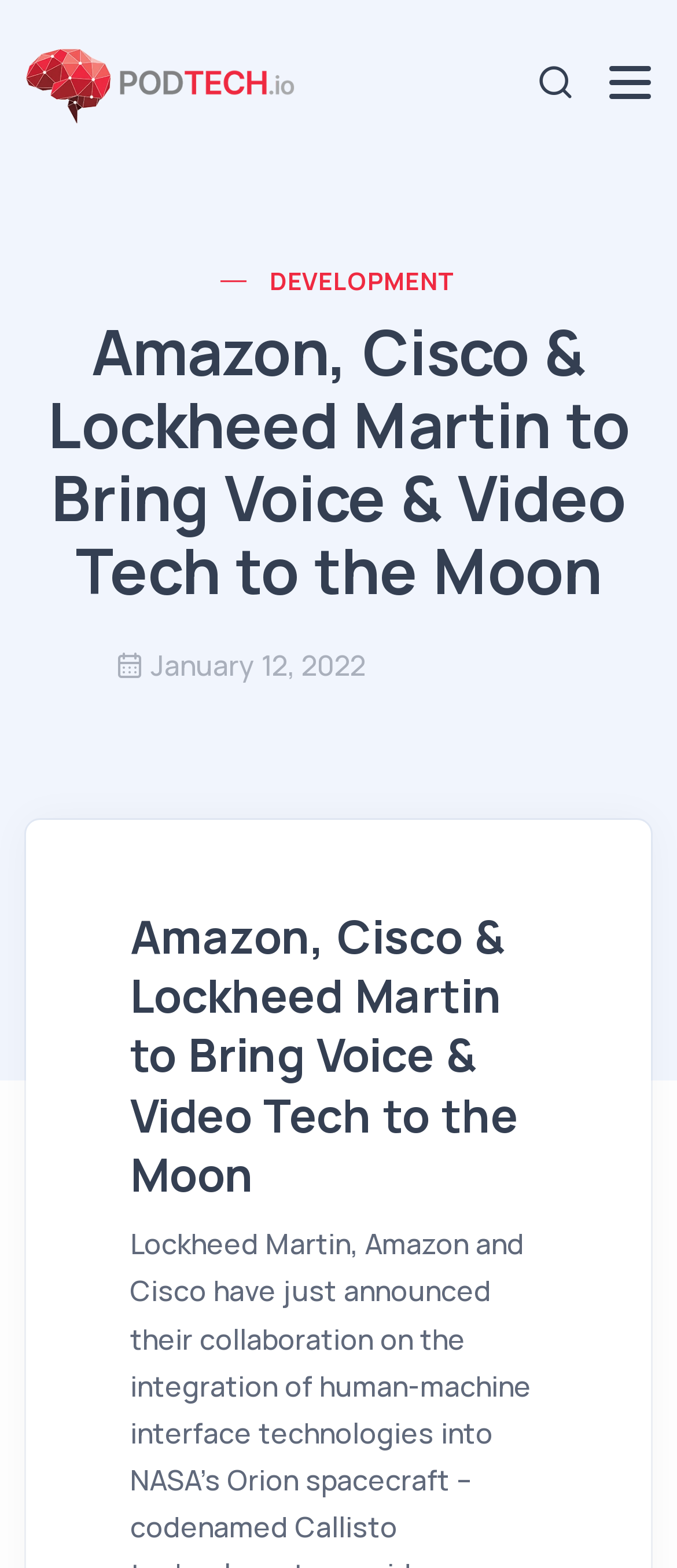Please extract and provide the main headline of the webpage.

Amazon, Cisco & Lockheed Martin to Bring Voice & Video Tech to the Moon